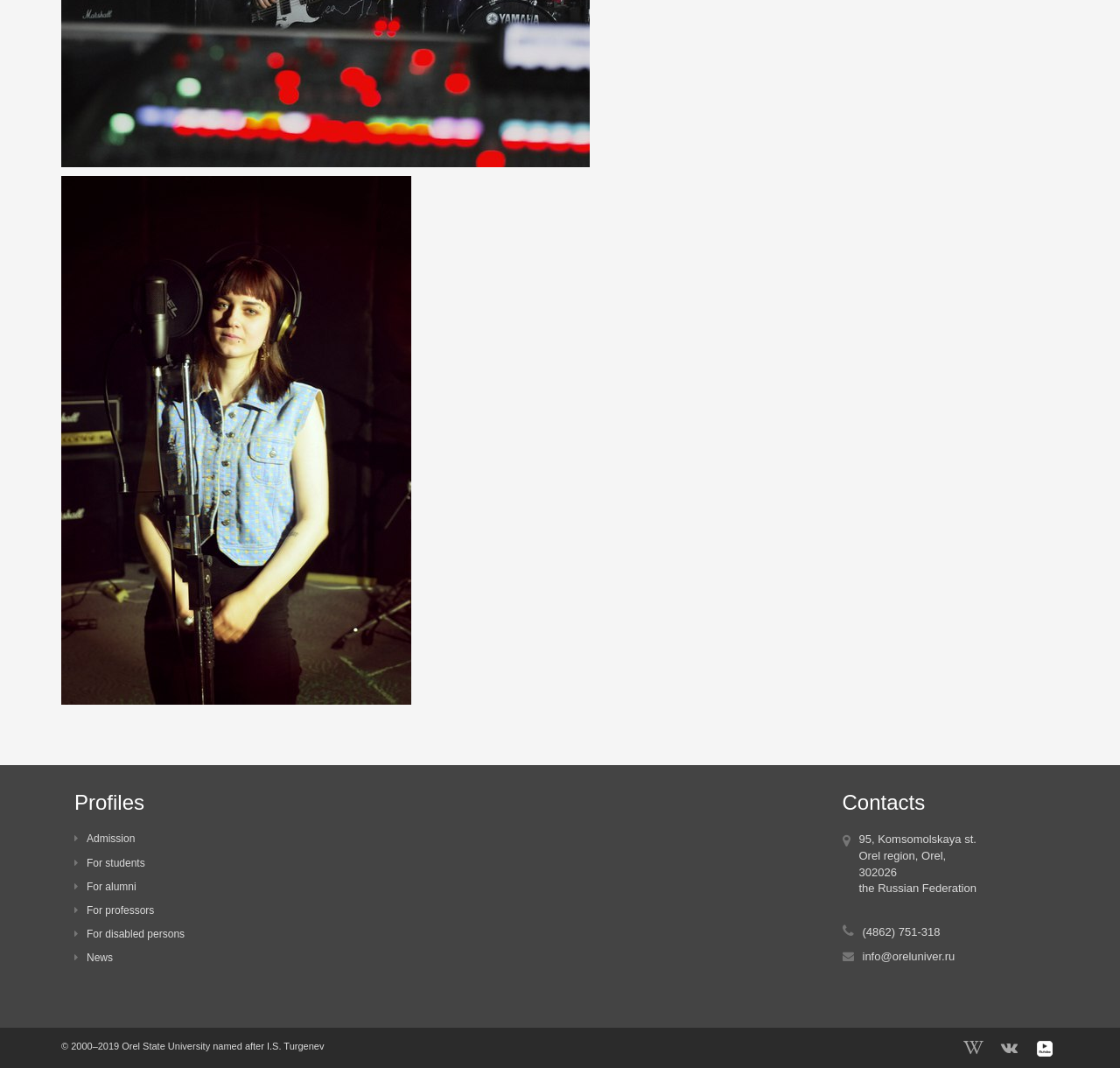Please find the bounding box coordinates of the element that must be clicked to perform the given instruction: "Visit RuTube channel". The coordinates should be four float numbers from 0 to 1, i.e., [left, top, right, bottom].

[0.92, 0.973, 0.945, 0.989]